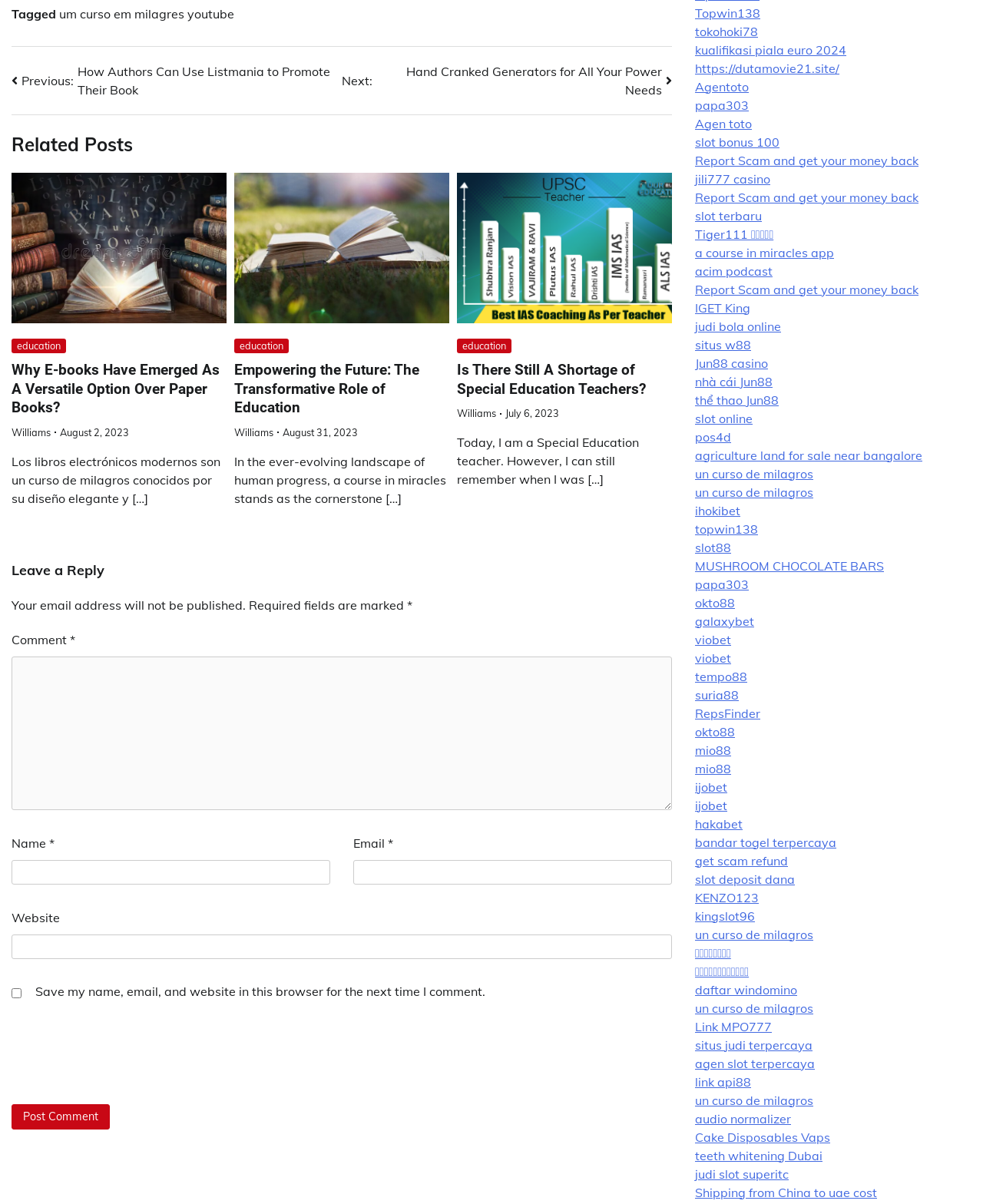How many related posts are there on this webpage?
Answer the question using a single word or phrase, according to the image.

3